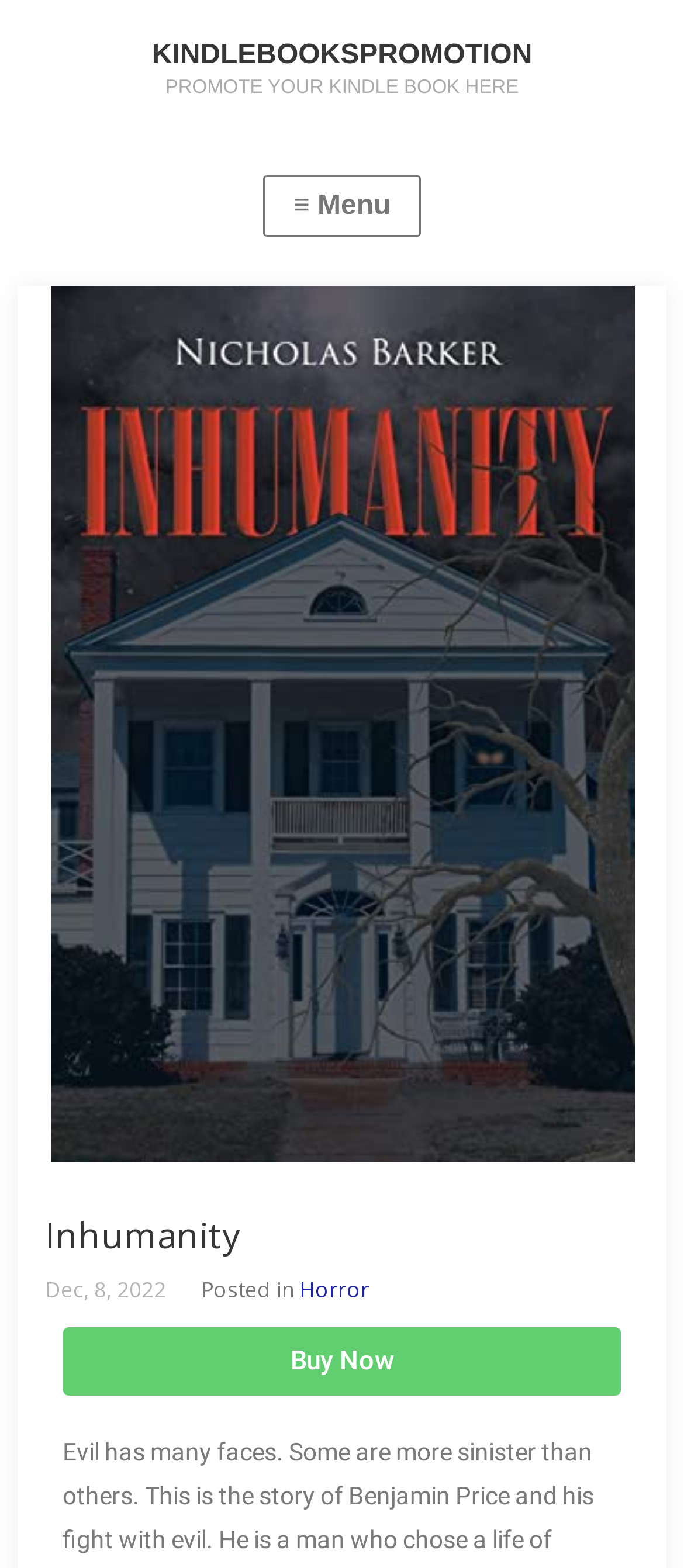Generate a thorough caption that explains the contents of the webpage.

The webpage is about Kindle eBook publishing and promotion, specifically for the book "Inhumanity". At the top of the page, there is a prominent link with the text "KINDLEBOOKSPROMOTION PROMOTE YOUR KINDLE BOOK HERE", which spans the entire width of the page. Below this link, there are two headings, "KINDLEBOOKSPROMOTION" and "PROMOTE YOUR KINDLE BOOK HERE", which are stacked on top of each other.

Further down the page, there is a header section that takes up most of the page's width and about two-thirds of its height. Within this section, there is a heading with the title "Inhumanity" located near the top. Below the title, there is a timestamp indicating that the content was posted on December 8, 2022. Next to the timestamp, there is a label "Posted in" followed by a link to the category "Horror".

On the right side of the page, near the bottom, there is a prominent "Buy Now" button that spans about 80% of the page's width.